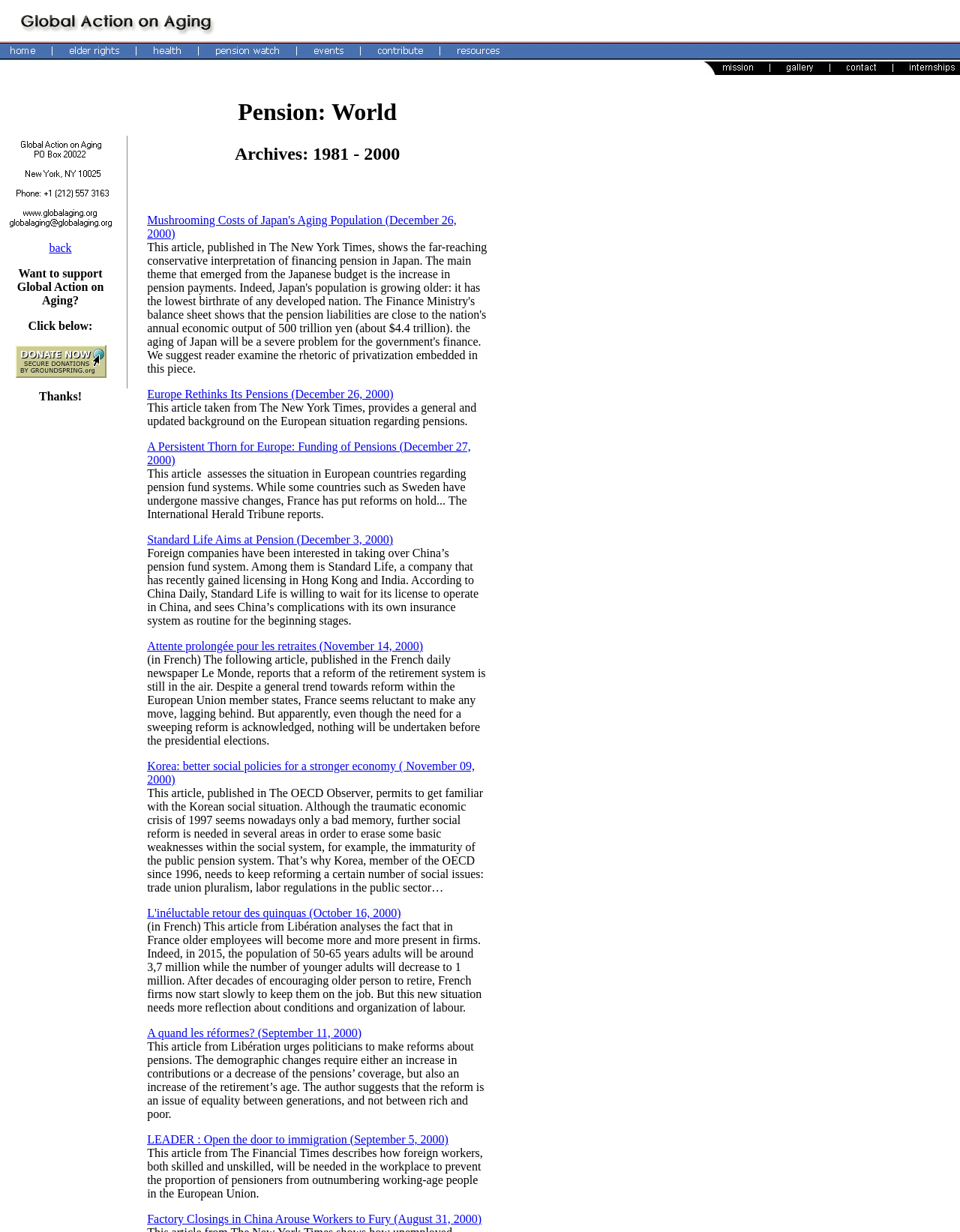Indicate the bounding box coordinates of the element that must be clicked to execute the instruction: "Click the image at the top left corner". The coordinates should be given as four float numbers between 0 and 1, i.e., [left, top, right, bottom].

[0.0, 0.0, 0.473, 0.033]